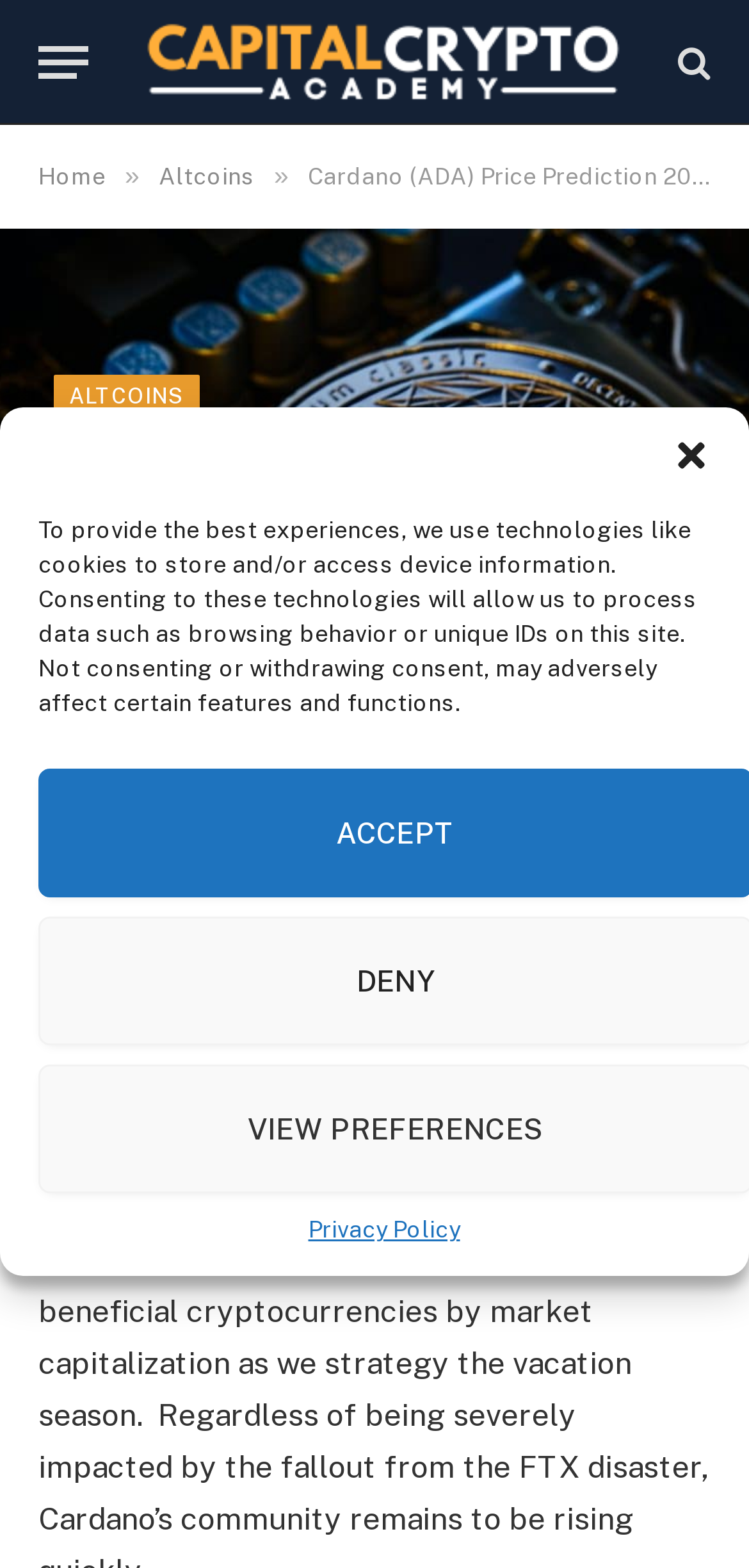Could you determine the bounding box coordinates of the clickable element to complete the instruction: "Click the menu button"? Provide the coordinates as four float numbers between 0 and 1, i.e., [left, top, right, bottom].

[0.051, 0.012, 0.118, 0.067]